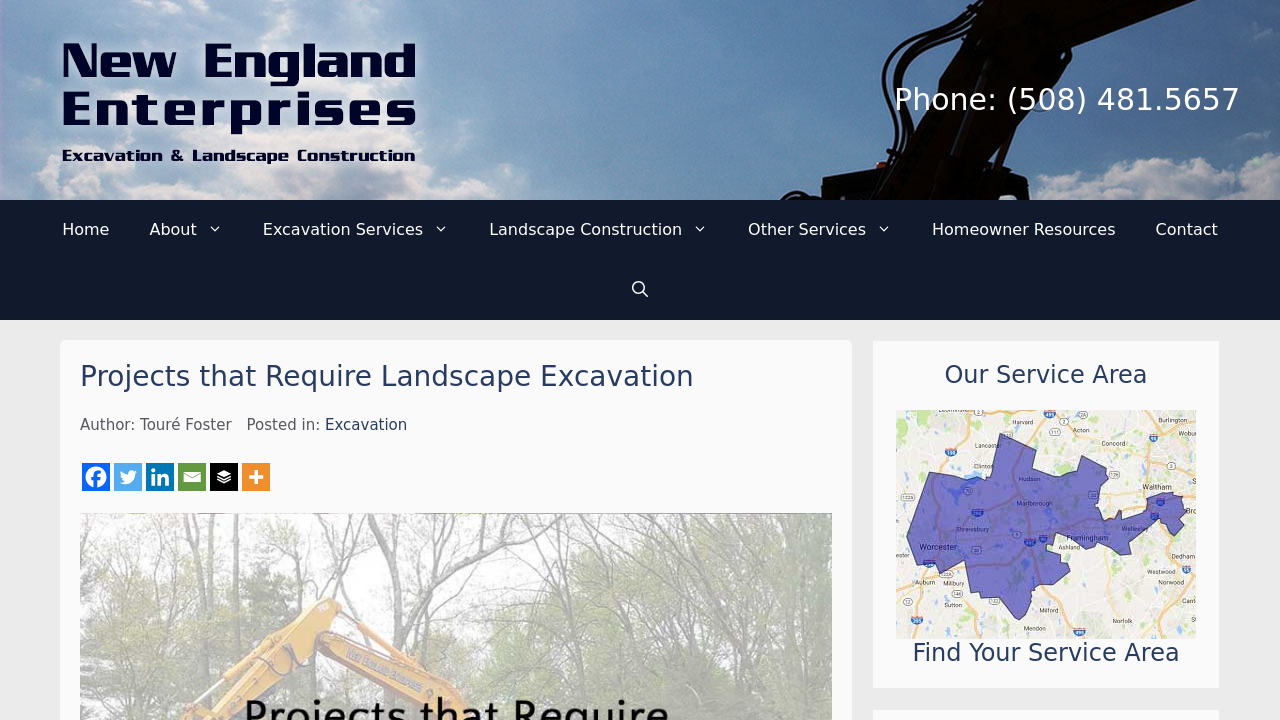What is the type of project that requires landscape excavation?
Using the image, provide a concise answer in one word or a short phrase.

Excavation